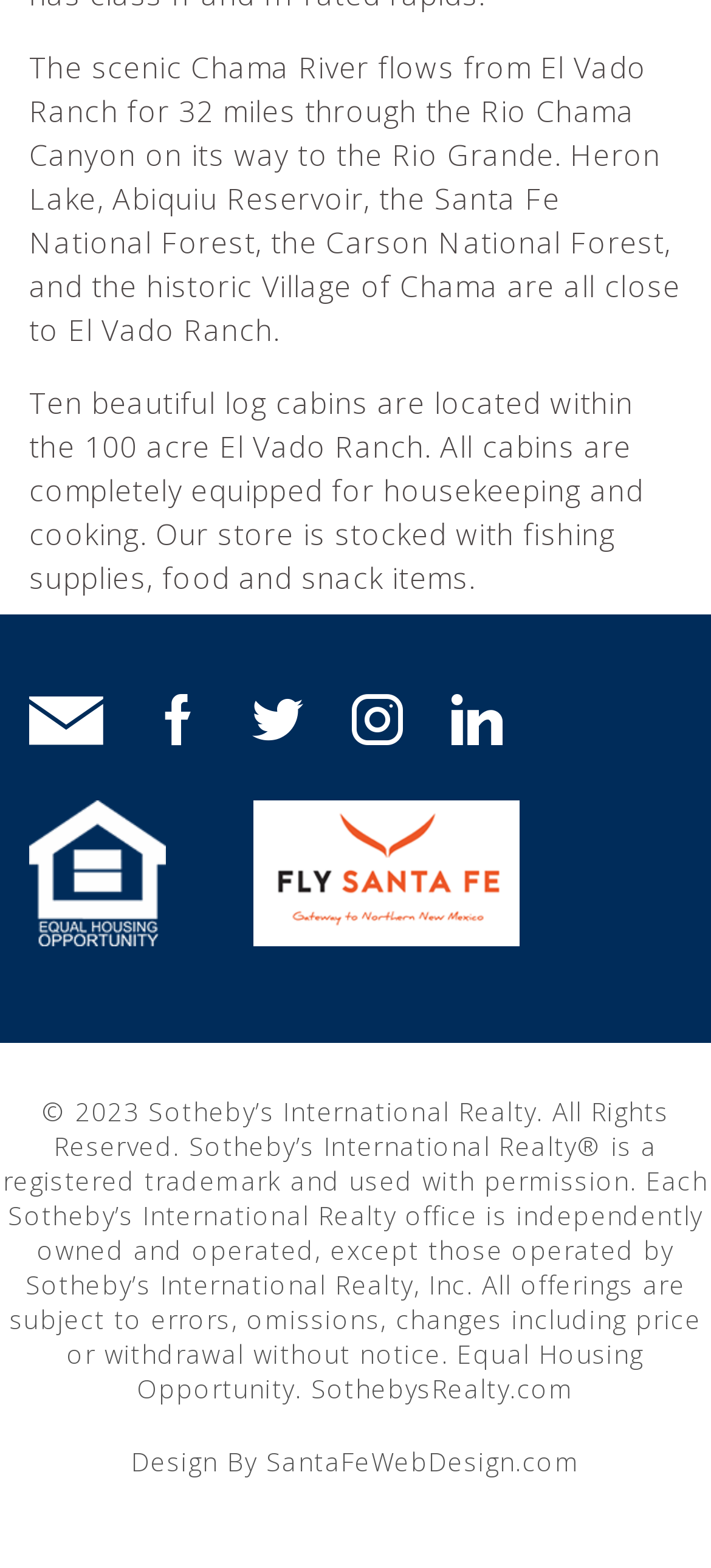What is the name of the forest mentioned on this webpage?
Please interpret the details in the image and answer the question thoroughly.

The first StaticText element mentions 'the Santa Fe National Forest' as one of the nearby attractions to El Vado Ranch.